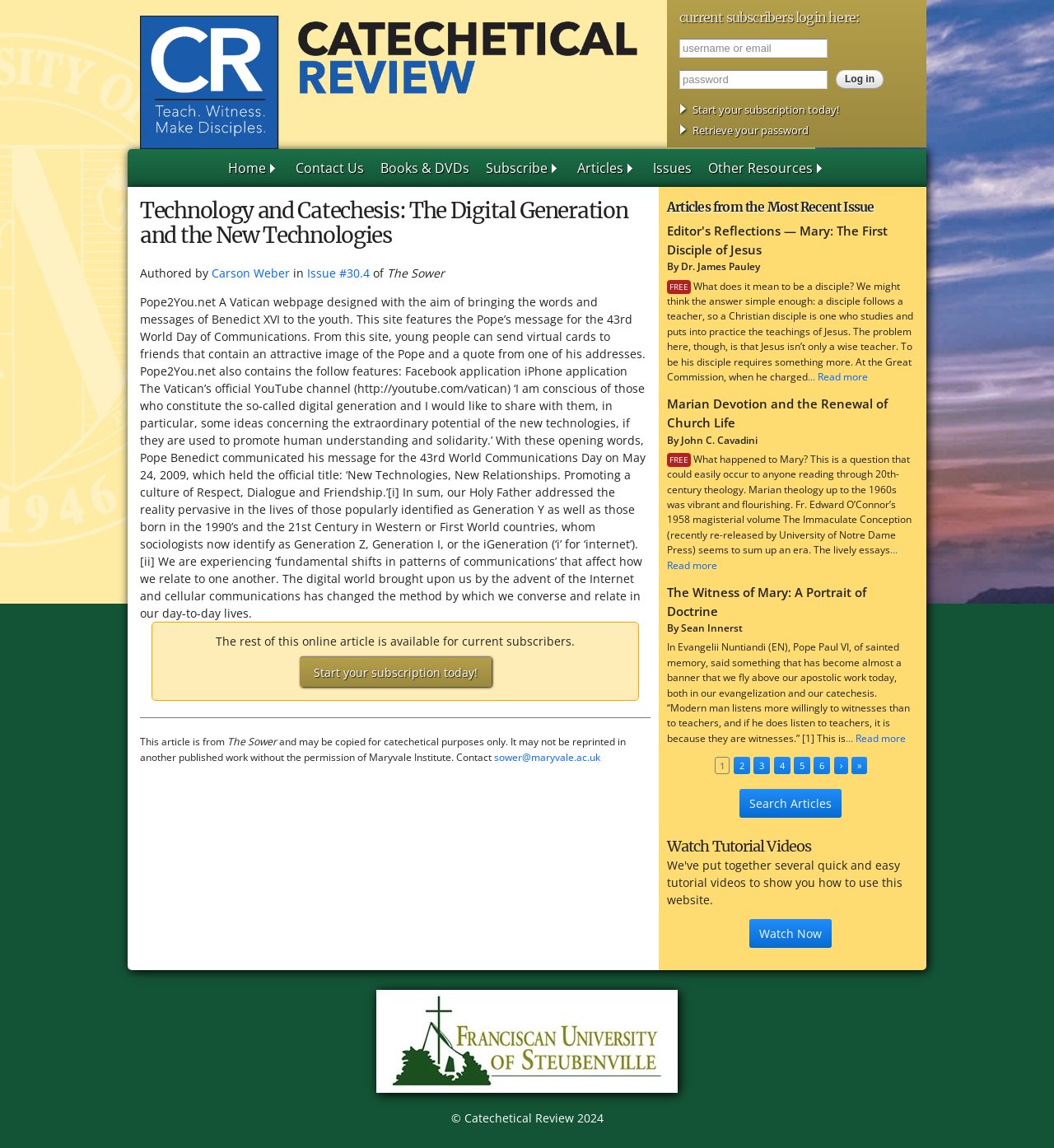Using the given description, provide the bounding box coordinates formatted as (top-left x, top-left y, bottom-right x, bottom-right y), with all values being floating point numbers between 0 and 1. Description: aria-label="Whatsapp" title="Whatsapp"

None